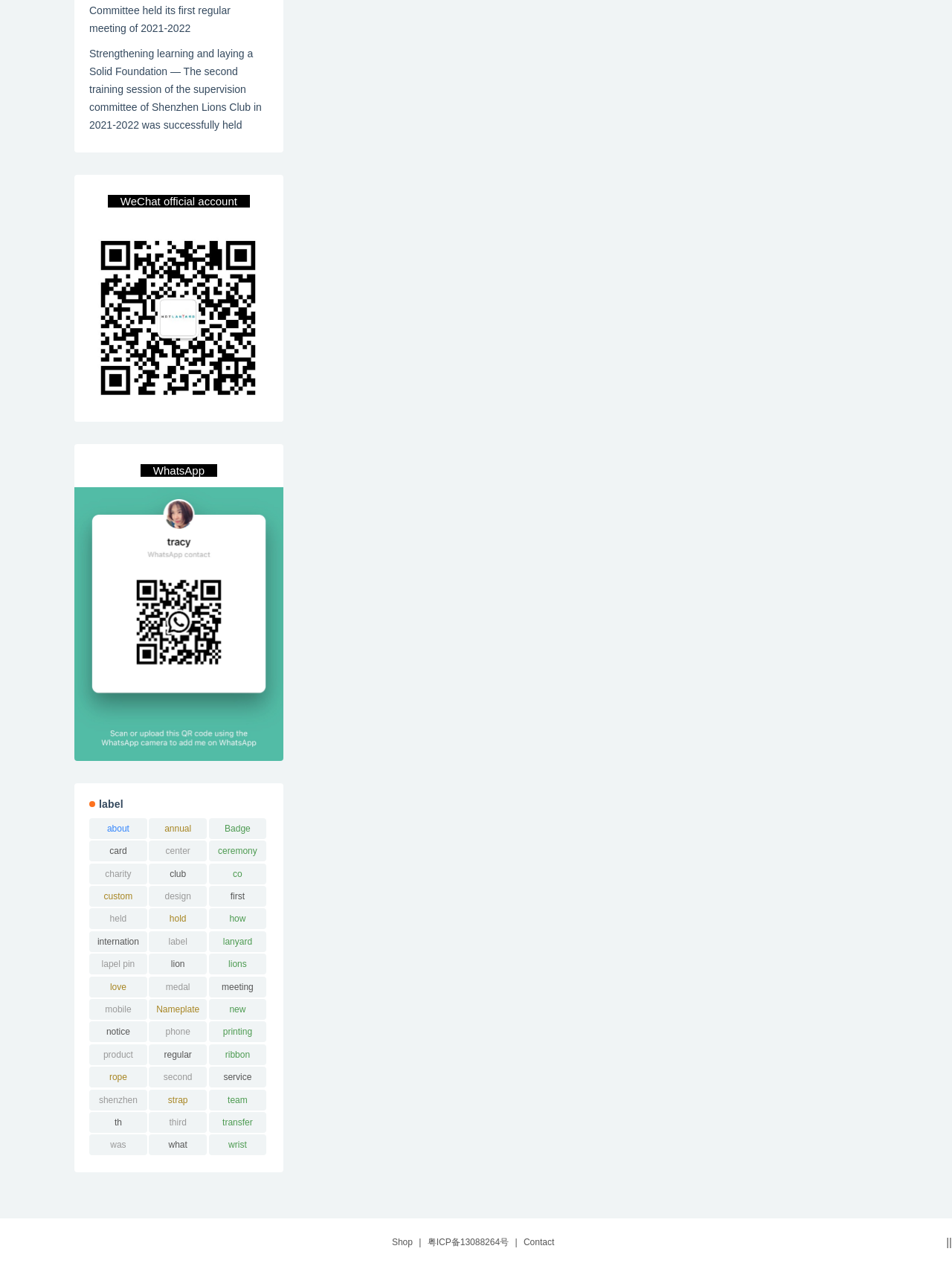What is the registration number of the webpage owner?
Provide a comprehensive and detailed answer to the question.

The webpage has a link at the bottom labeled '粤ICP备13088264号', which appears to be a registration number or license number for the webpage owner. This suggests that the webpage is registered with a government agency or regulatory body.